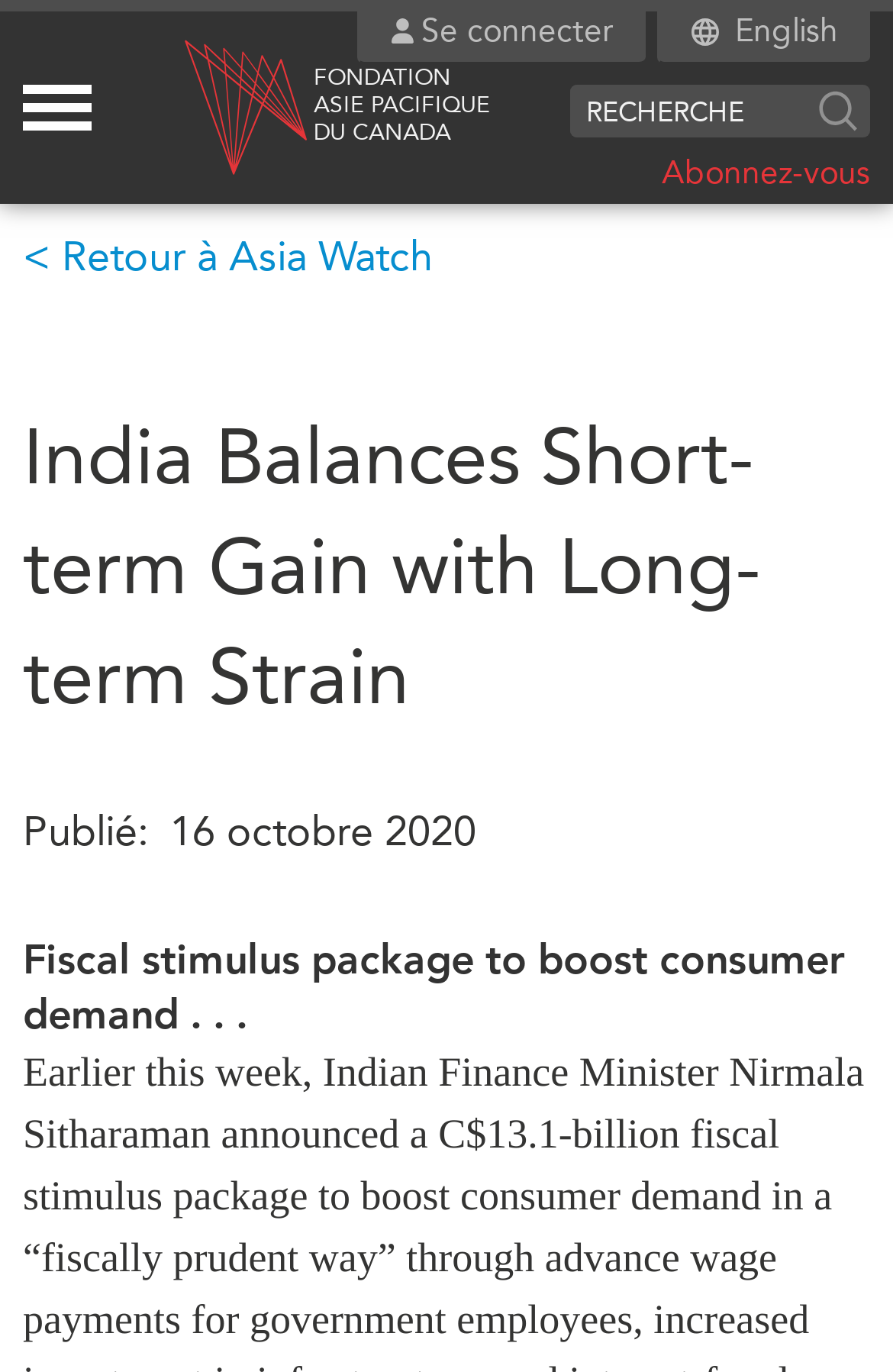Locate the bounding box coordinates of the element to click to perform the following action: 'Switch to English'. The coordinates should be given as four float values between 0 and 1, in the form of [left, top, right, bottom].

[0.774, 0.0, 0.938, 0.045]